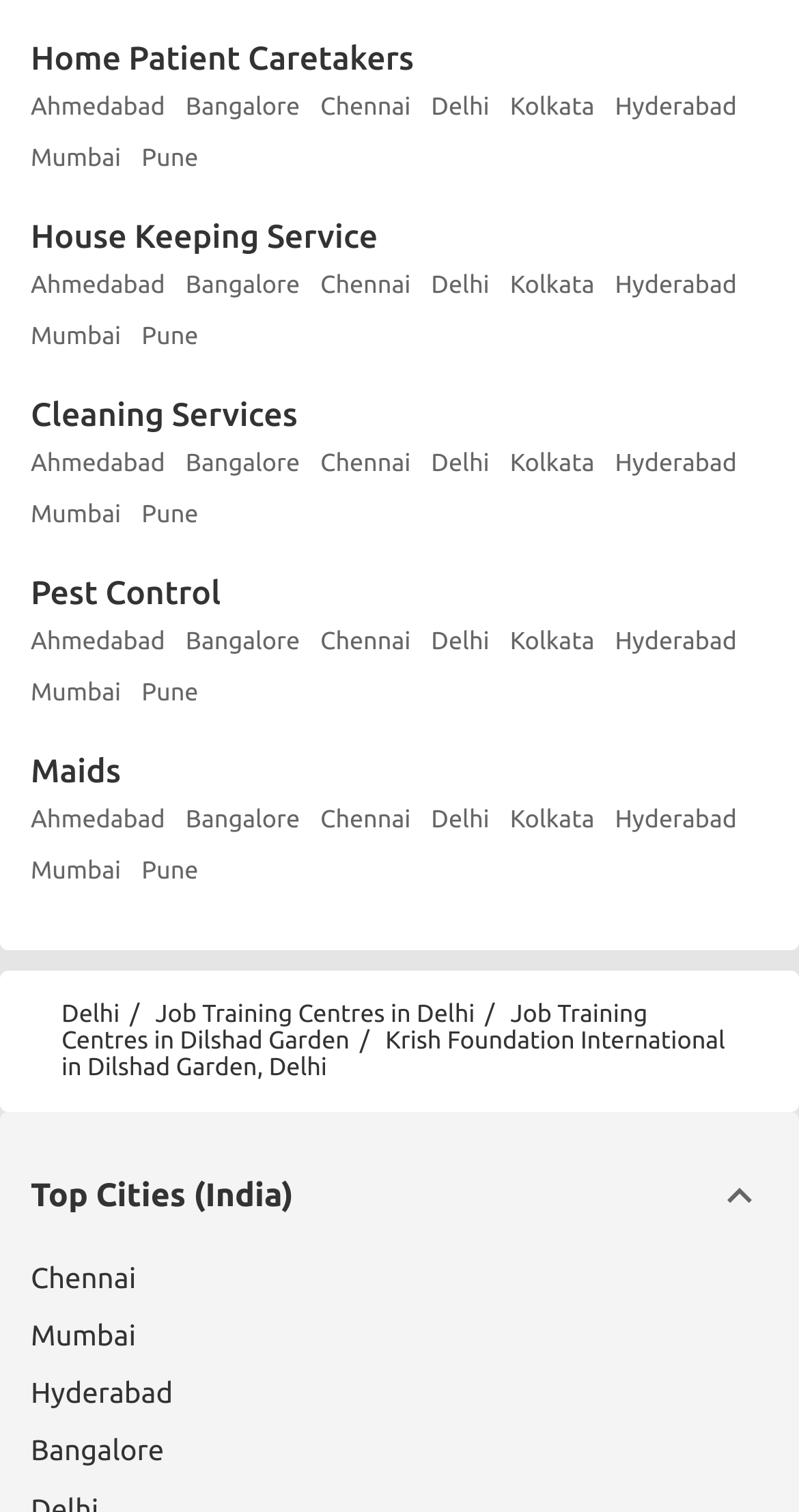Pinpoint the bounding box coordinates of the area that should be clicked to complete the following instruction: "View House Keeping Service in Mumbai". The coordinates must be given as four float numbers between 0 and 1, i.e., [left, top, right, bottom].

[0.038, 0.213, 0.151, 0.234]